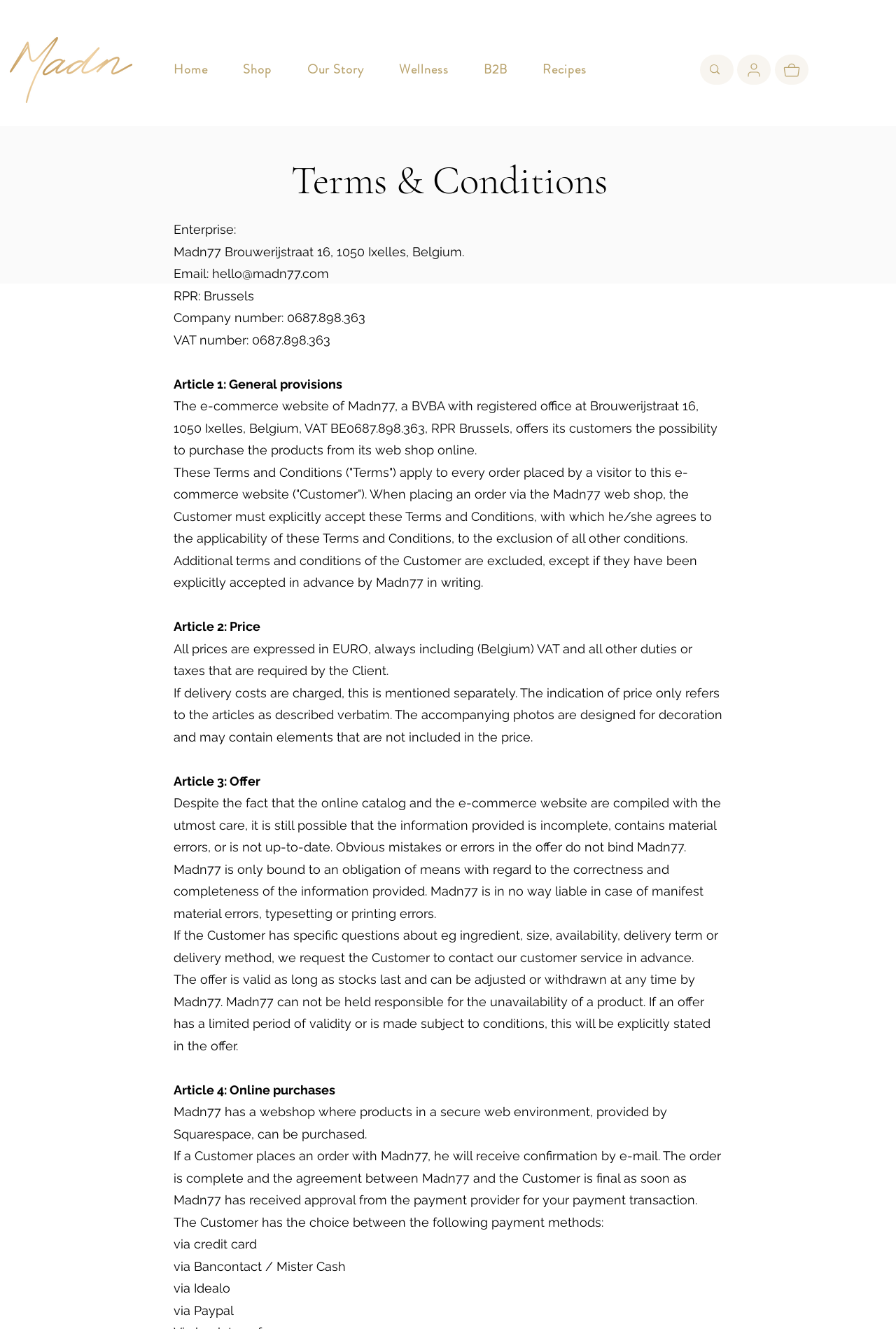Find the bounding box coordinates of the clickable element required to execute the following instruction: "Click the 'User' link". Provide the coordinates as four float numbers between 0 and 1, i.e., [left, top, right, bottom].

[0.823, 0.041, 0.86, 0.064]